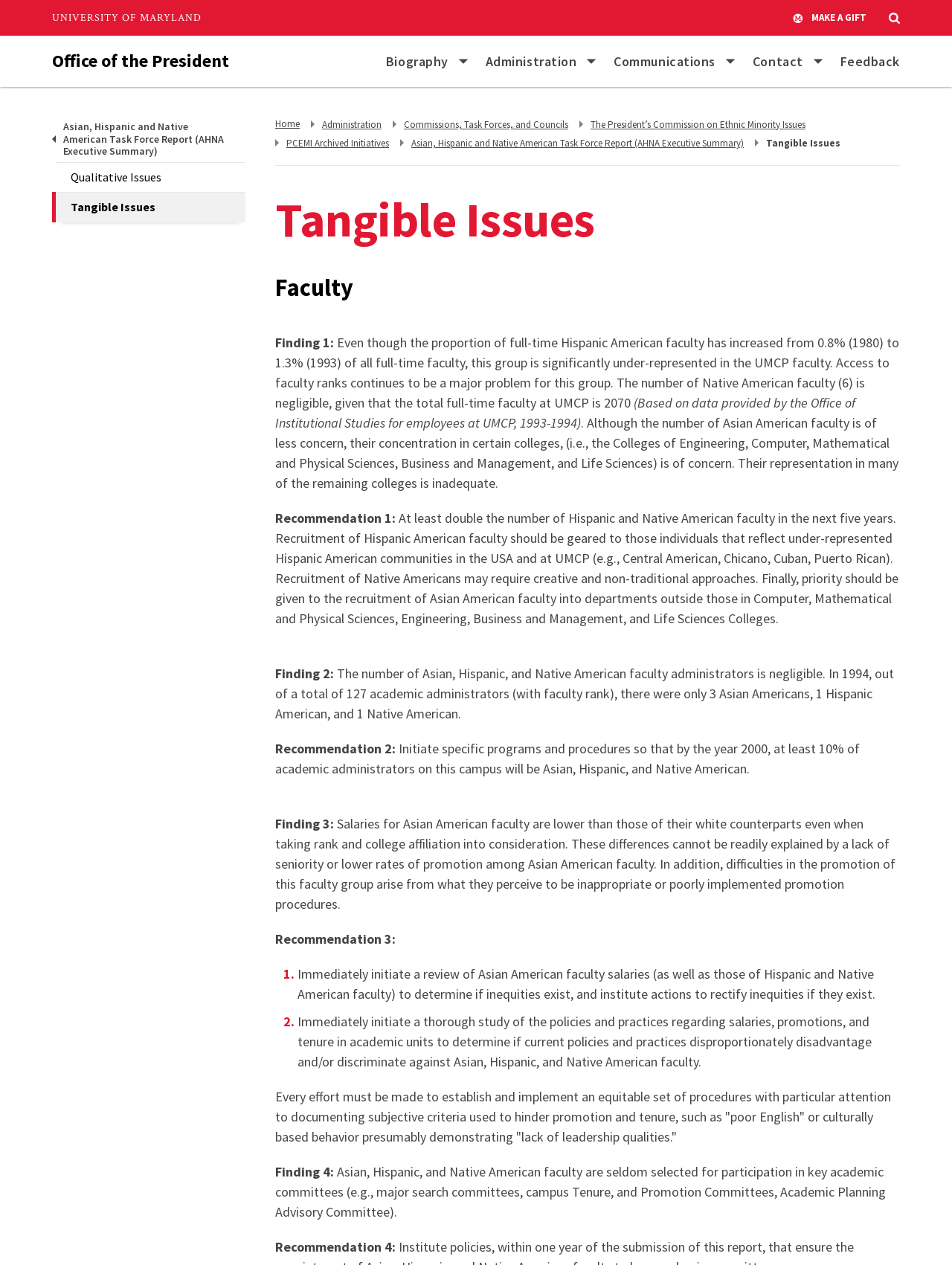Explain the webpage in detail, including its primary components.

The webpage is titled "Tangible Issues | Office of the President" and has a prominent header section at the top with links to the university's homepage, a gift page, and a search form. Below the header, there is a main navigation menu with links to various sections, including Biography, Administration, Communications, and Contact.

The main content of the page is divided into sections, each with a heading and a series of paragraphs. The first section is titled "Tangible Issues" and has a subheading "Faculty". The text in this section discusses the underrepresentation of Hispanic American, Native American, and Asian American faculty at the University of Maryland, College Park (UMCP). It presents findings and recommendations related to the recruitment and promotion of faculty from these groups.

The text is organized into sections with headings such as "Finding 1:", "Finding 2:", and "Finding 3:", each followed by a description of the issue and a recommendation for addressing it. The findings and recommendations are related to the representation of Asian, Hispanic, and Native American faculty in various aspects of university life, including faculty ranks, academic administration, salaries, and promotion procedures.

There are also links to related reports and documents, such as the "Asian, Hispanic and Native American Task Force Report (AHNA Executive Summary)" and "Qualitative Issues". The page has a clean and organized layout, with clear headings and concise text, making it easy to navigate and understand.